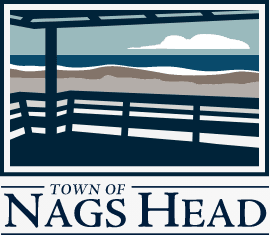Generate a detailed caption that encompasses all aspects of the image.

This image features the official logo of the Town of Nags Head, a picturesque coastal community located in North Carolina. The logo depicts a serene beach scene, framed by a stylized railing and showcasing gentle waves and a cloudy sky. The color palette incorporates soothing shades of blue, grey, and beige, reflecting the natural beauty of the town’s oceanfront. Prominently displayed below the visual elements is the text "TOWN OF NAGS HEAD," reinforcing the logo's representation of the town's identity and inviting visitors to explore the coastal charm and recreational opportunities that Nags Head has to offer.